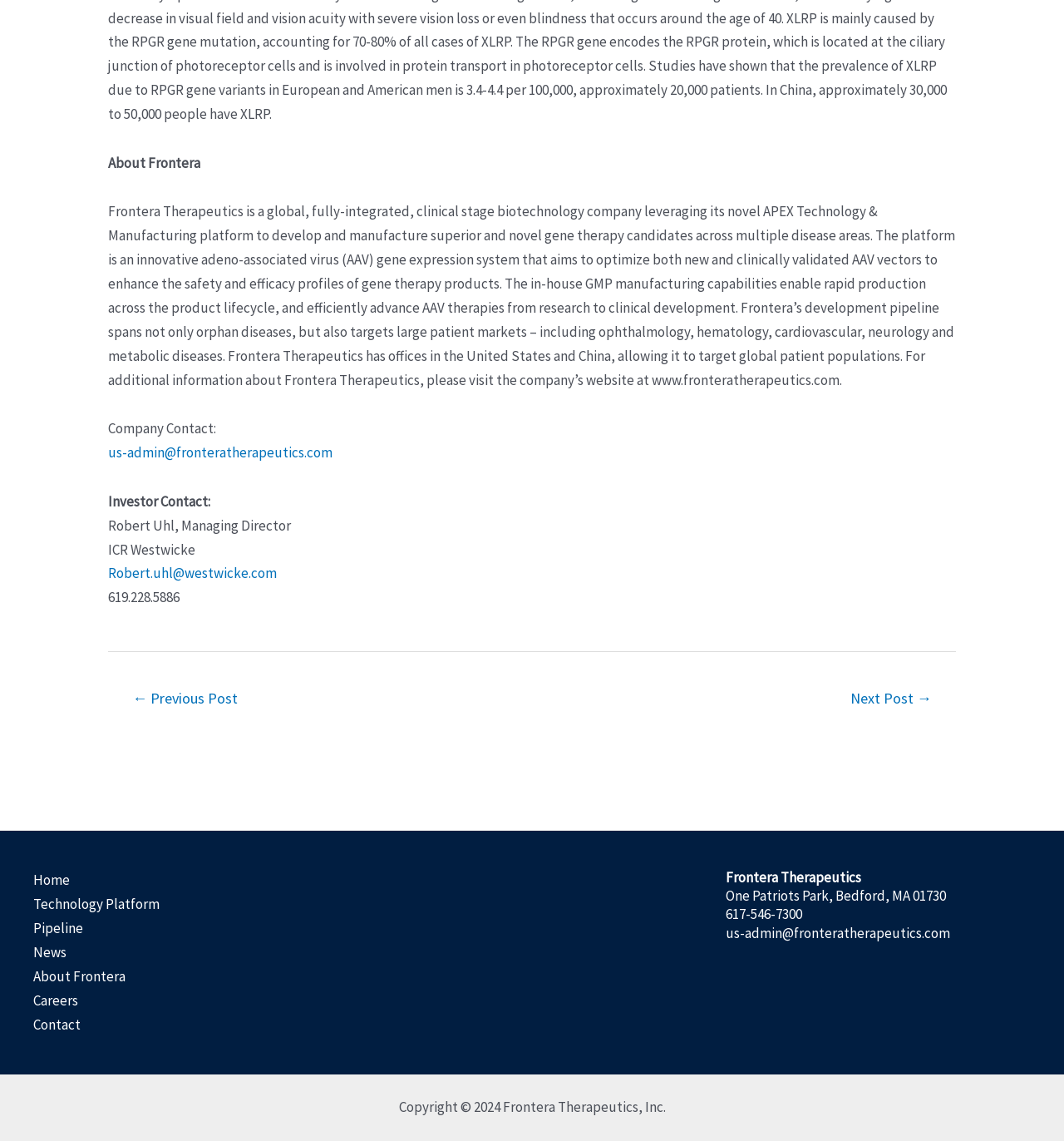Determine the bounding box coordinates for the area that should be clicked to carry out the following instruction: "Read 'Proofread Anywhere Review: Quick Details'".

None